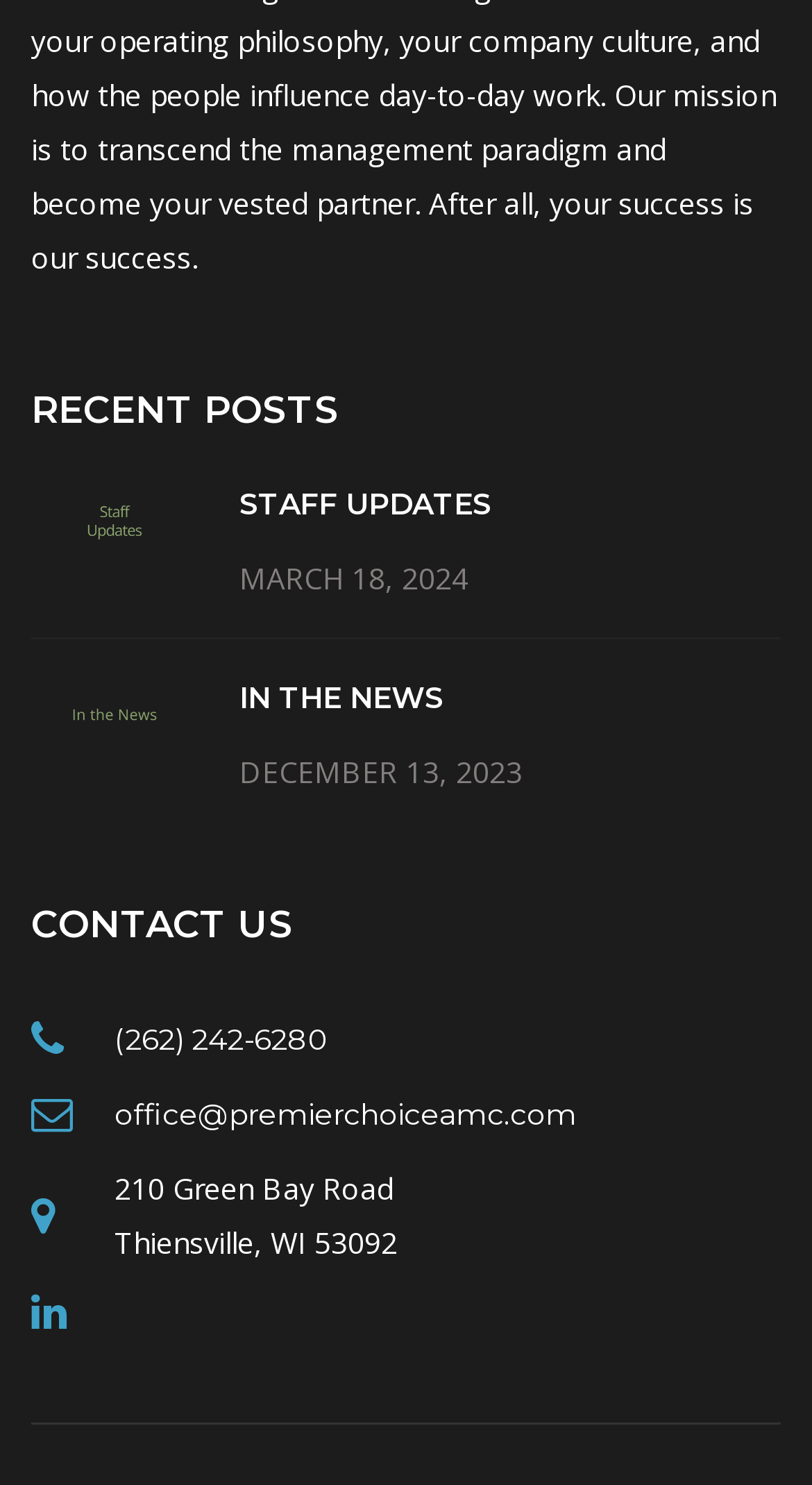Answer the question with a single word or phrase: 
What is the address of the office?

210 Green Bay Road, Thiensville, WI 53092